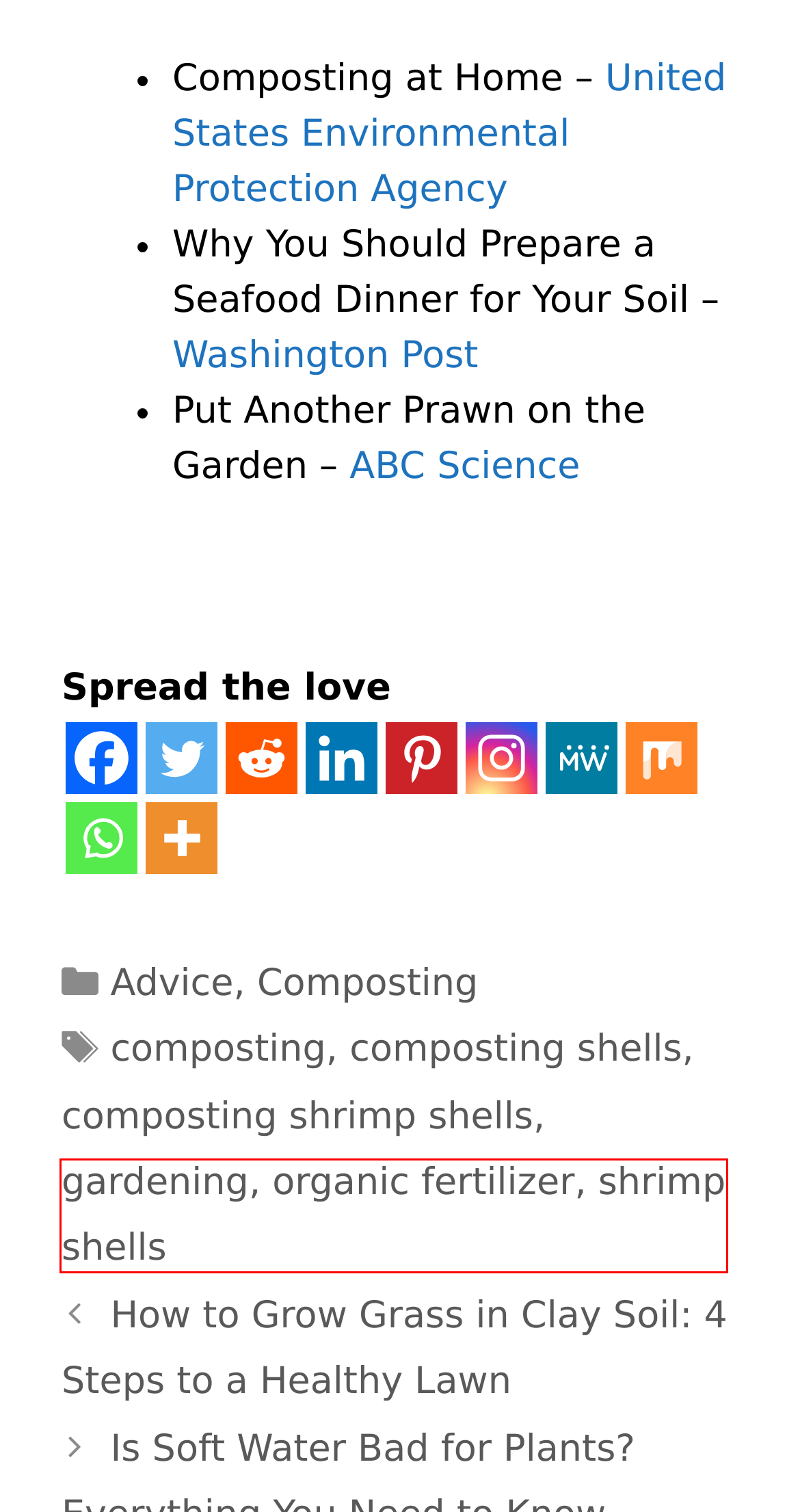Given a screenshot of a webpage with a red bounding box highlighting a UI element, choose the description that best corresponds to the new webpage after clicking the element within the red bounding box. Here are your options:
A. composting shrimp shells | SuaveYards.com
B. shrimp shells | SuaveYards.com
C. Composting At Home | US EPA
D. How to Grow Grass in Clay Soil: 4 Steps to a Healthy Lawn
E. organic fertilizer | SuaveYards.com
F. Advice | SuaveYards.com
G. Composting | SuaveYards.com
H. gardening | SuaveYards.com

B